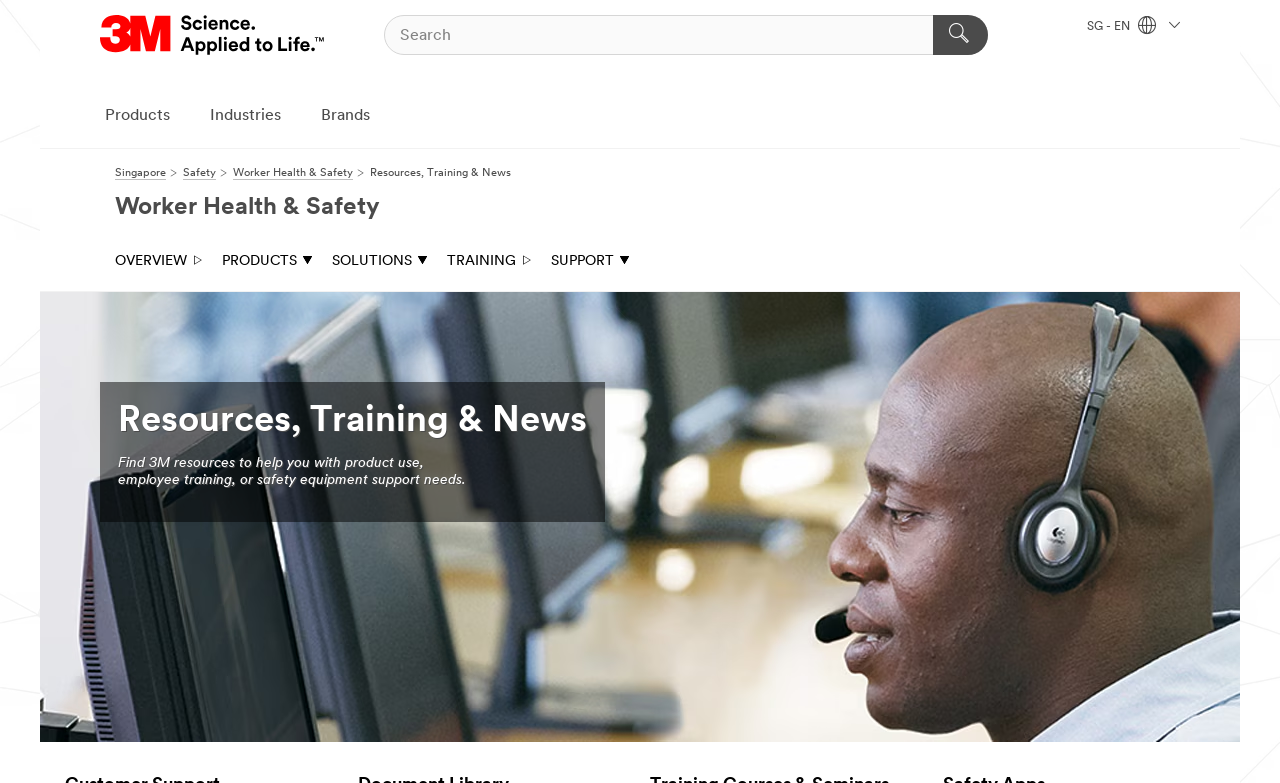Please find the bounding box coordinates of the section that needs to be clicked to achieve this instruction: "Search for safety resources".

[0.3, 0.019, 0.772, 0.07]